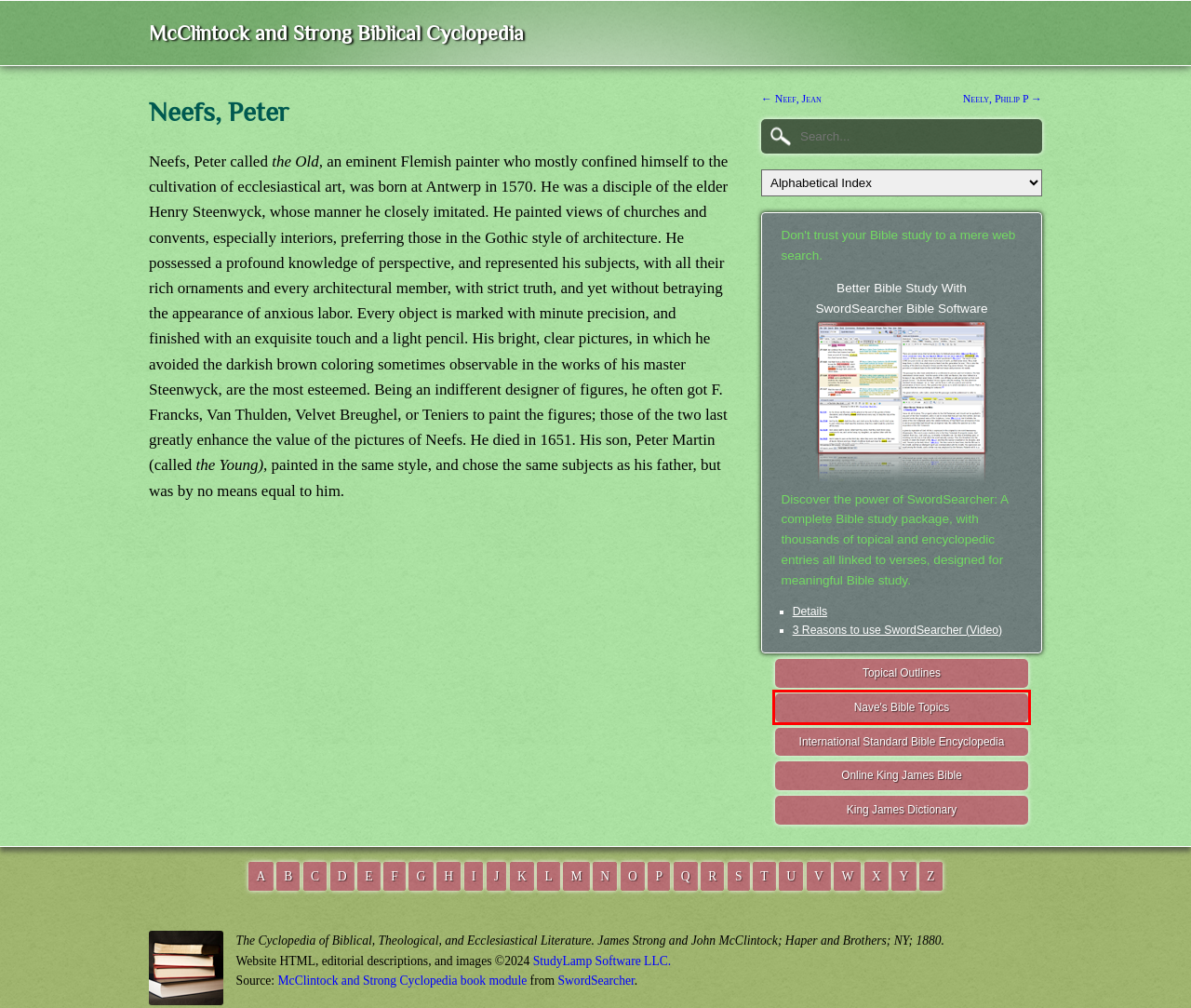You are provided with a screenshot of a webpage where a red rectangle bounding box surrounds an element. Choose the description that best matches the new webpage after clicking the element in the red bounding box. Here are the choices:
A. International Standard Bible Encyclopedia (ISBE) Online
B. SwordSearcher Bible Software: For Believing Study of God's Word.
C. McClintock and Strong Cyclopedia - SwordSearcher Bible Software
D. Video: Three Reasons to use SwordSearcher Bible Software
E. KJV Dictionary - Definitions of words from the King James Bible
F. Online Bible: Authorized King James Version
G. Bible Topics: Verses by subject from Torrey's Topical Textbook.
H. Nave's Topical Bible Concordance Online

H